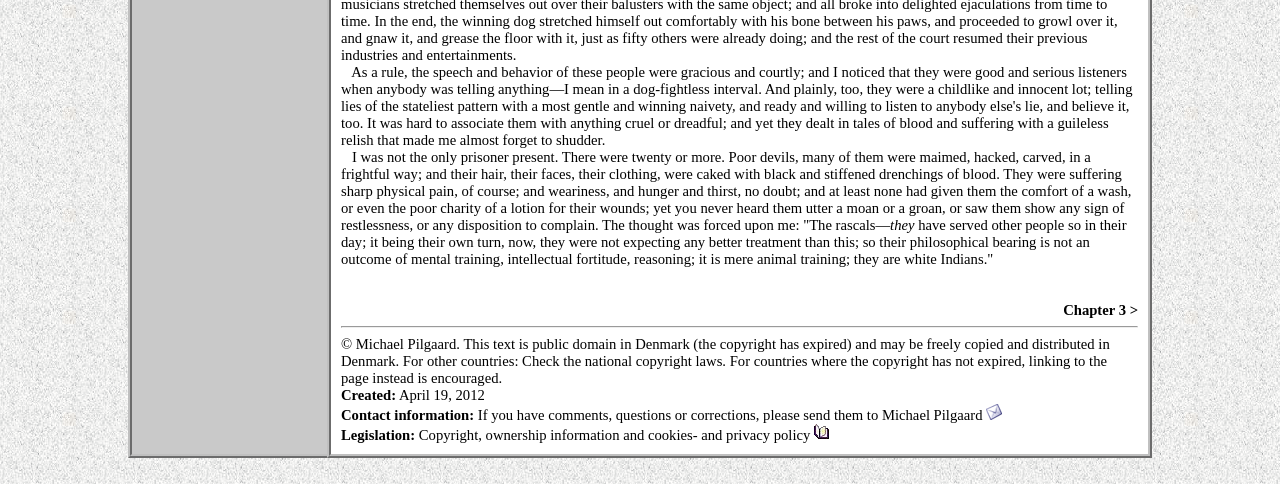Find the bounding box of the UI element described as: "Chapter 3 >". The bounding box coordinates should be given as four float values between 0 and 1, i.e., [left, top, right, bottom].

[0.831, 0.624, 0.889, 0.657]